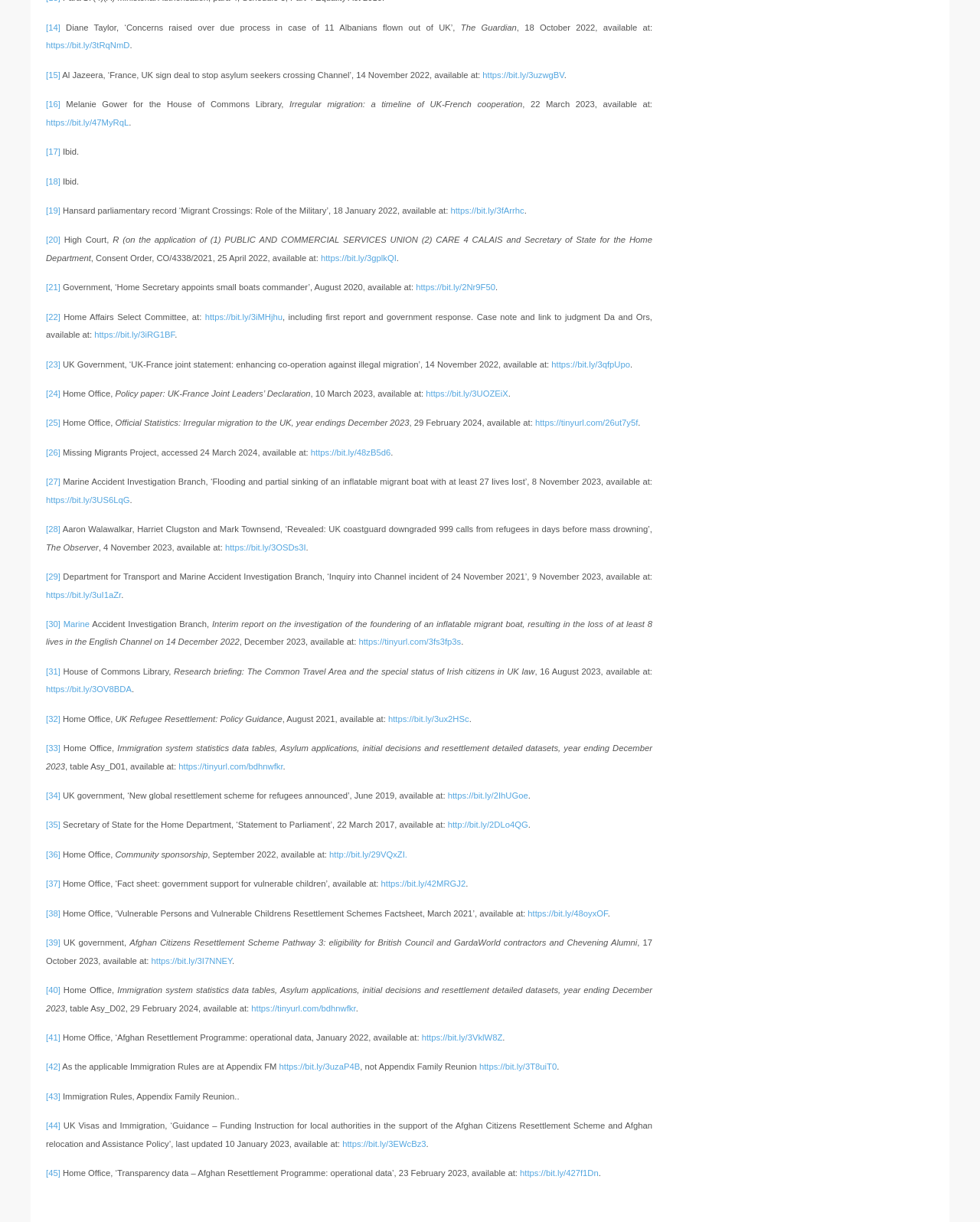Using the image as a reference, answer the following question in as much detail as possible:
What is the date of the 25th reference?

I found the date of the 25th reference by looking at the StaticText element with ID 621, which contains the text '10 March 2023'.